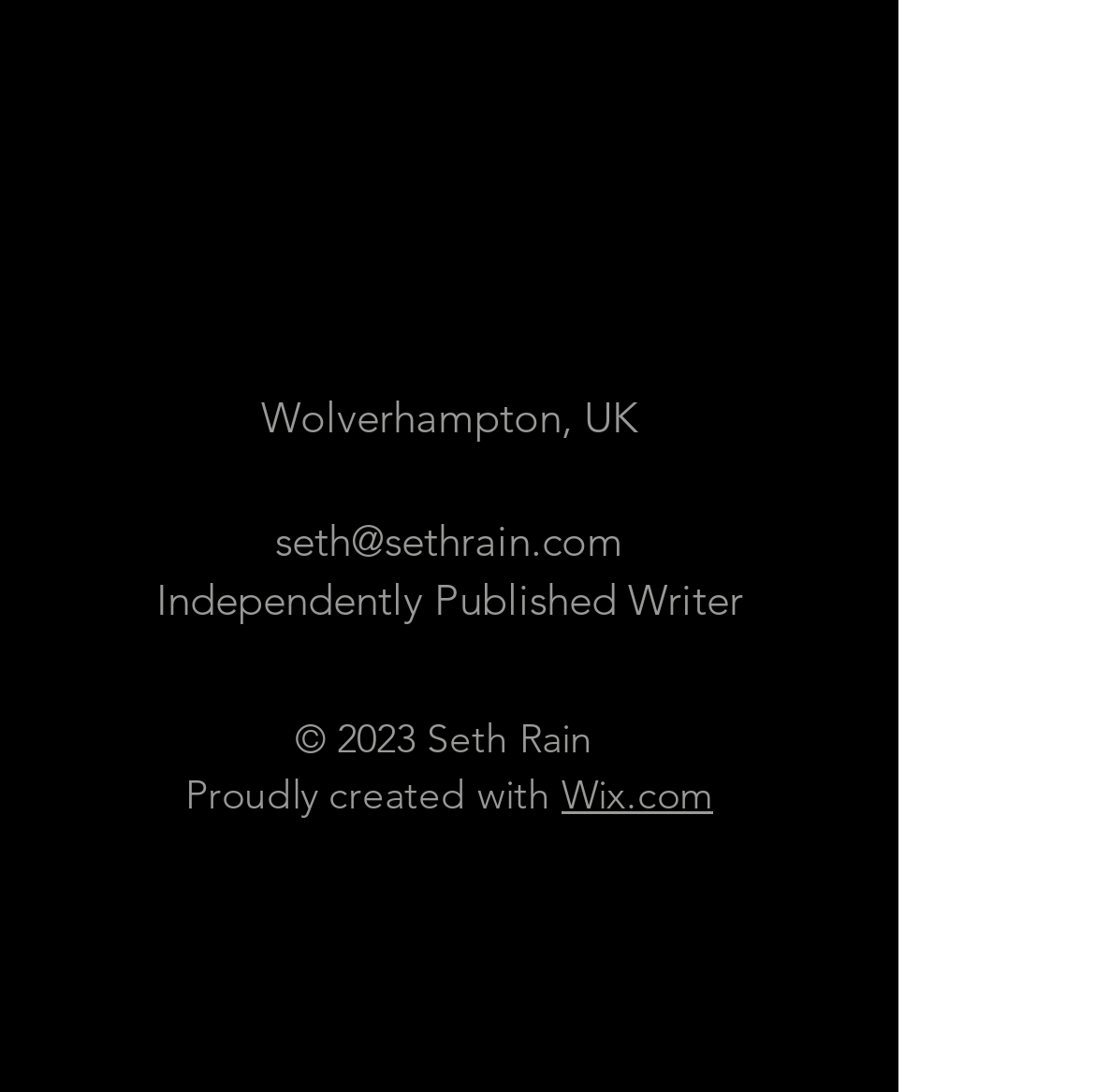From the webpage screenshot, predict the bounding box coordinates (top-left x, top-left y, bottom-right x, bottom-right y) for the UI element described here: aria-label="Facebook"

[0.303, 0.779, 0.392, 0.869]